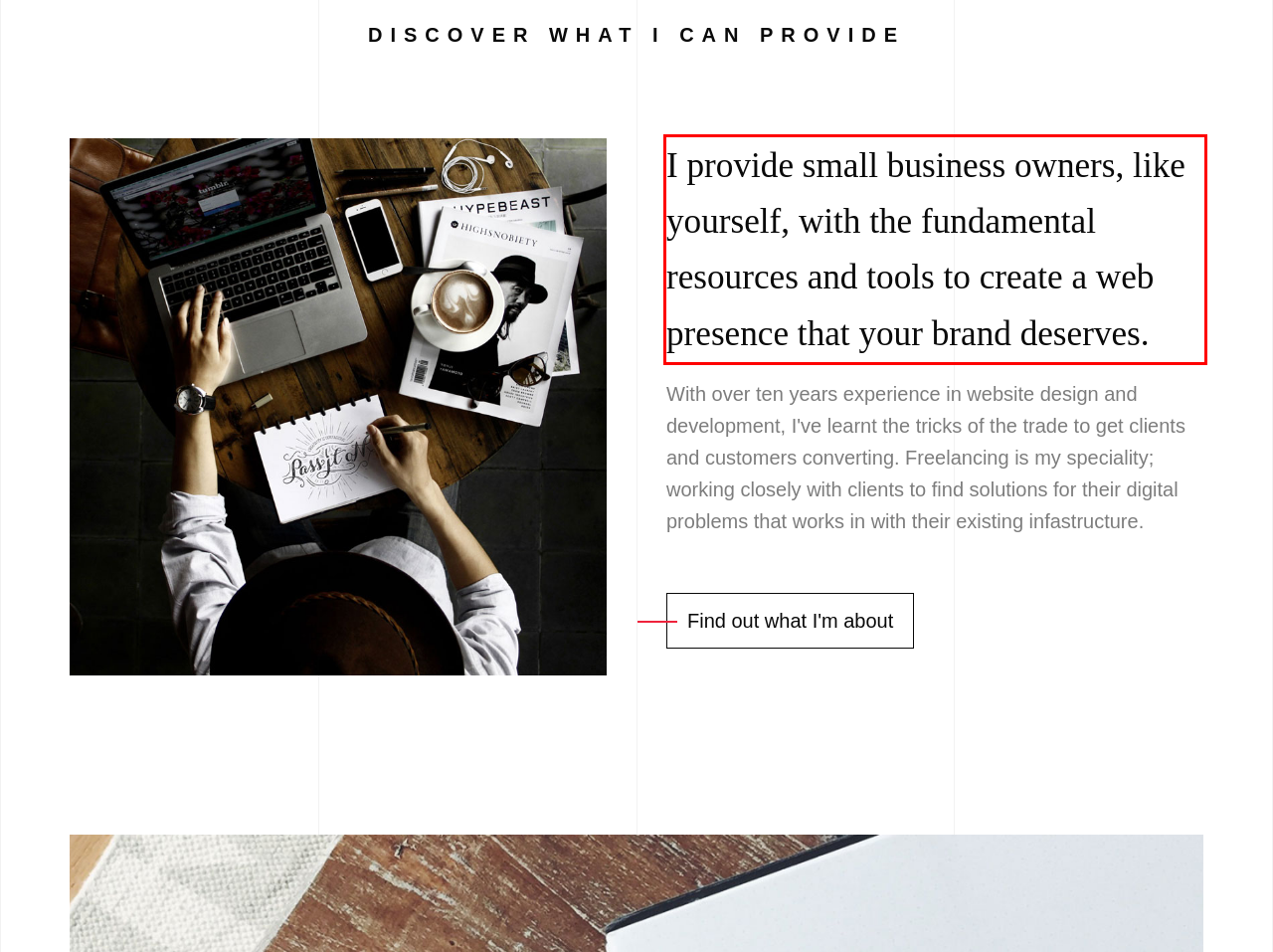Please identify the text within the red rectangular bounding box in the provided webpage screenshot.

I provide small business owners, like yourself, with the fundamental resources and tools to create a web presence that your brand deserves.